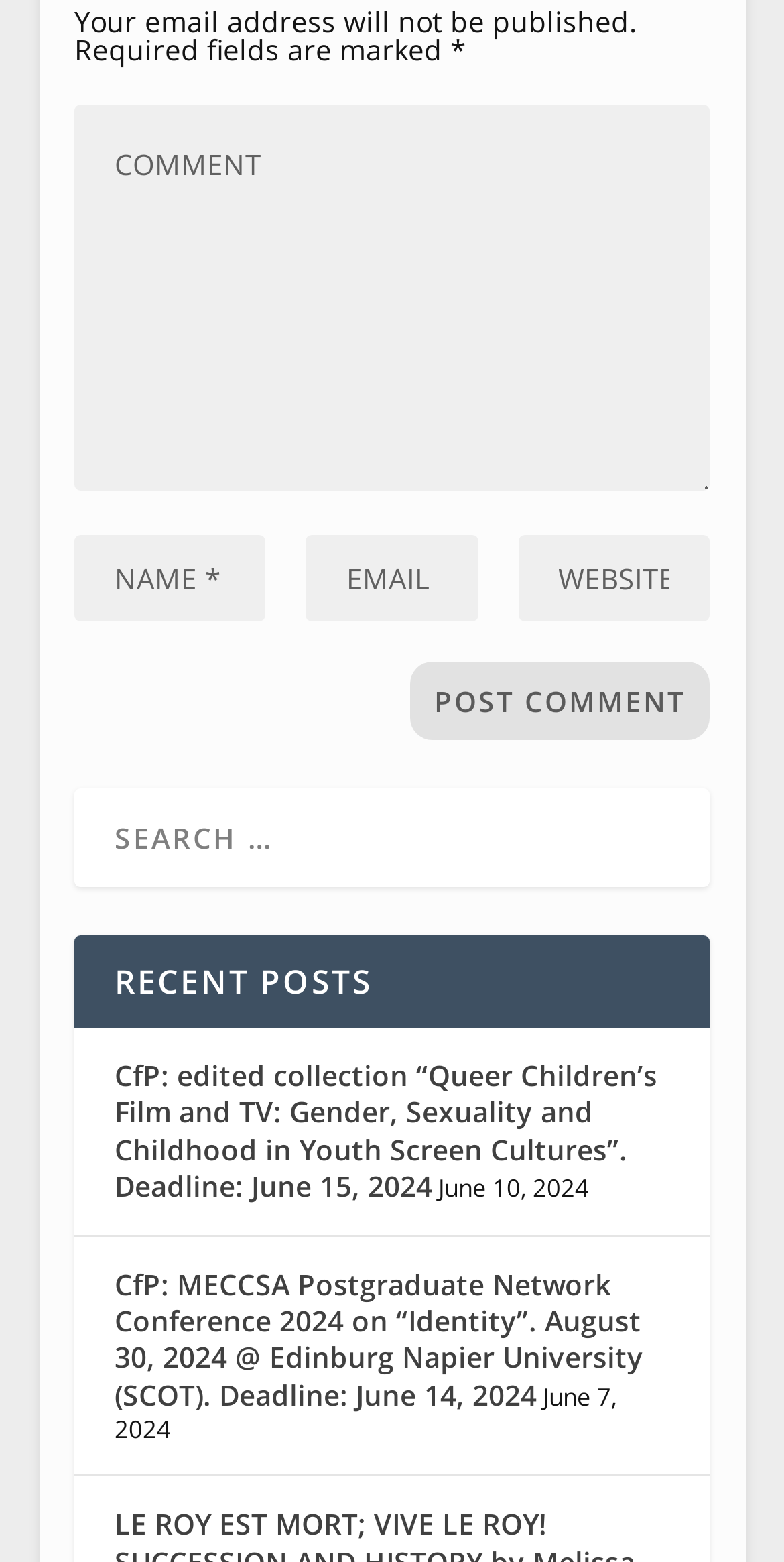Identify the bounding box for the element characterized by the following description: "input value="Name *" name="author"".

[0.095, 0.343, 0.339, 0.398]